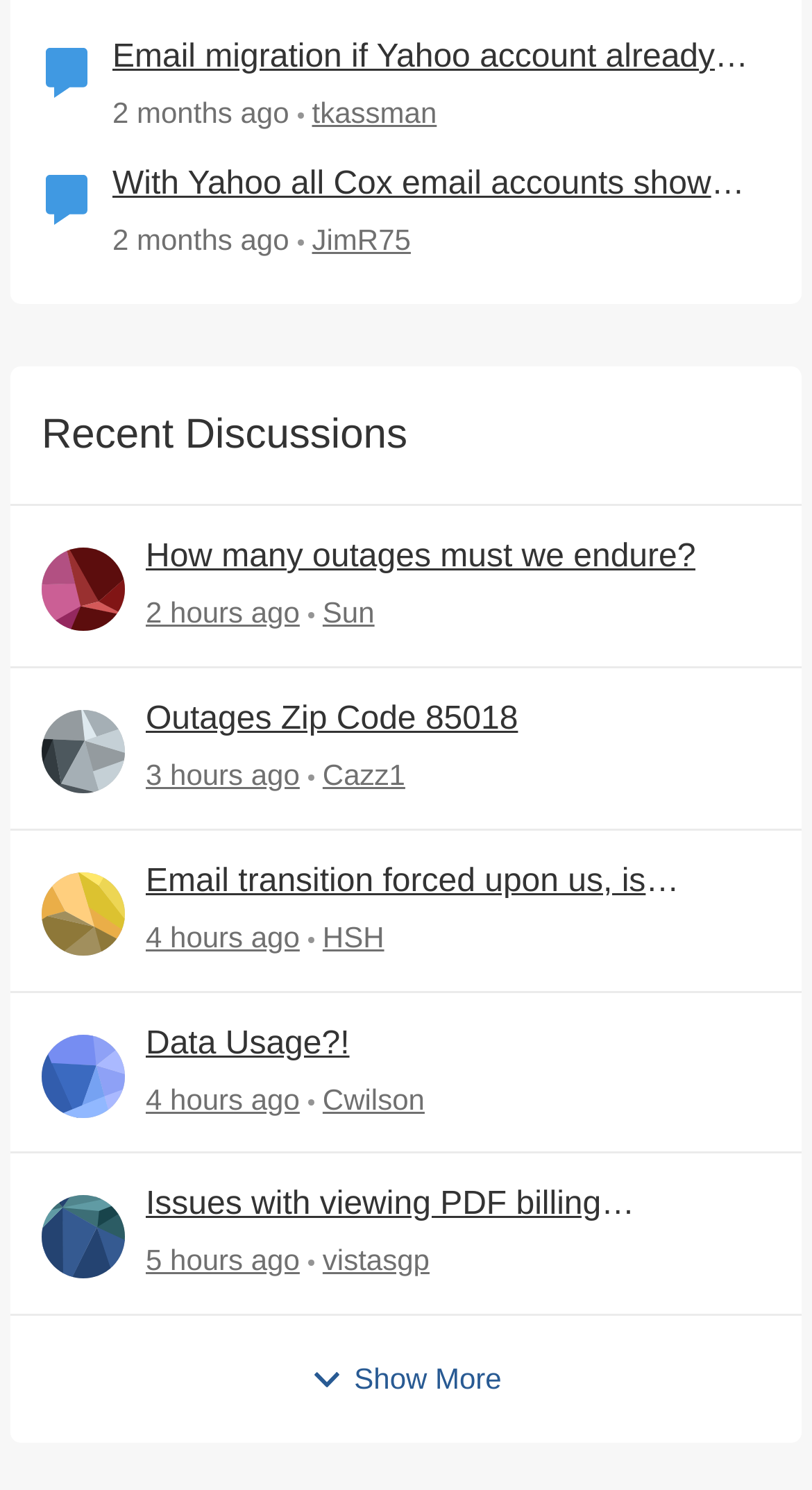Could you locate the bounding box coordinates for the section that should be clicked to accomplish this task: "Click on the author 'Sun'".

[0.051, 0.368, 0.154, 0.424]